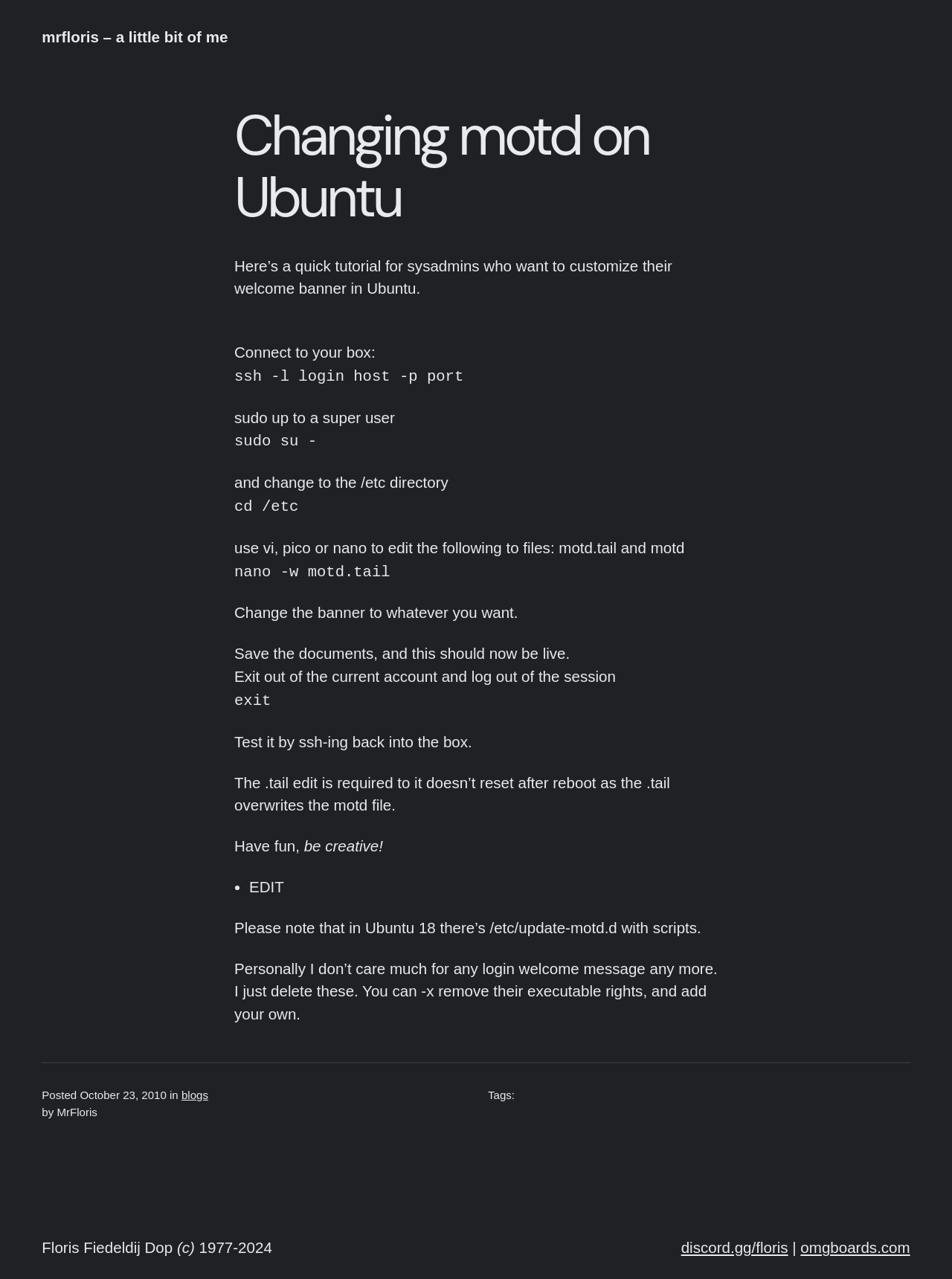Can you look at the image and give a comprehensive answer to the question:
Who is the author of the blog post?

The author of the blog post is MrFloris, as indicated by the 'Posted by' section at the bottom of the webpage.